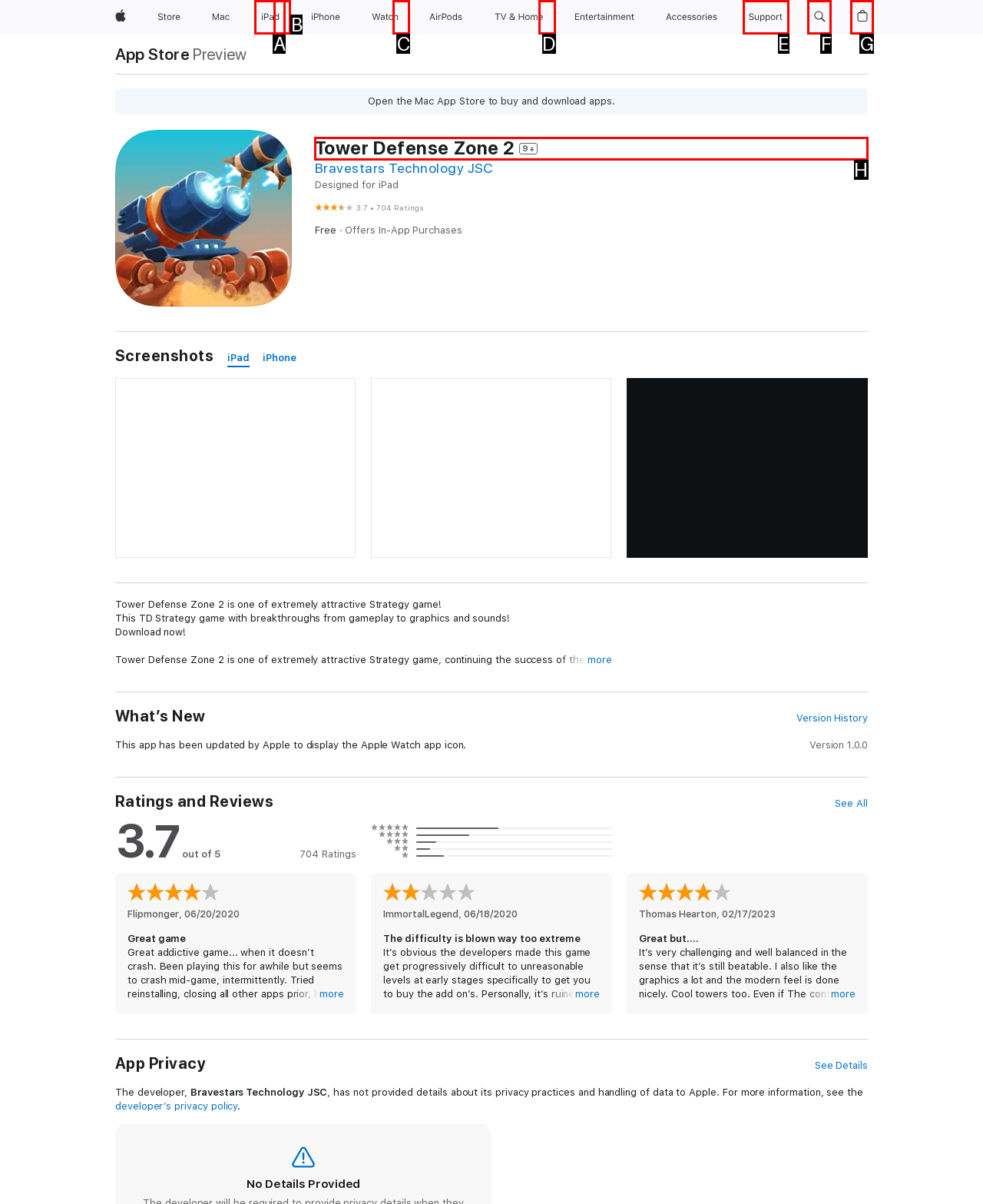Identify the letter of the correct UI element to fulfill the task: View Tower Defense Zone 2 details from the given options in the screenshot.

H